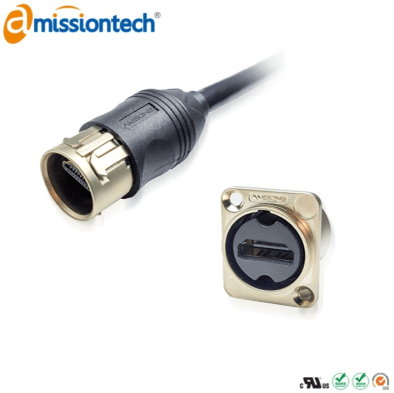Craft a detailed explanation of the image.

The image showcases an AMsiontech HDMI cable, highlighting its robust design and functionality. On the left, the cable connector is seen, featuring a durable housing with a secure locking mechanism, ideal for reliable connections. The right side displays the HDMI port, designed for seamless integration with various devices. This high-quality cable is known for supporting high-definition multimedia transmission, making it essential for connecting devices like TVs and projectors. The product is marked with compliance certifications, ensuring it meets industry standards for safety and performance.